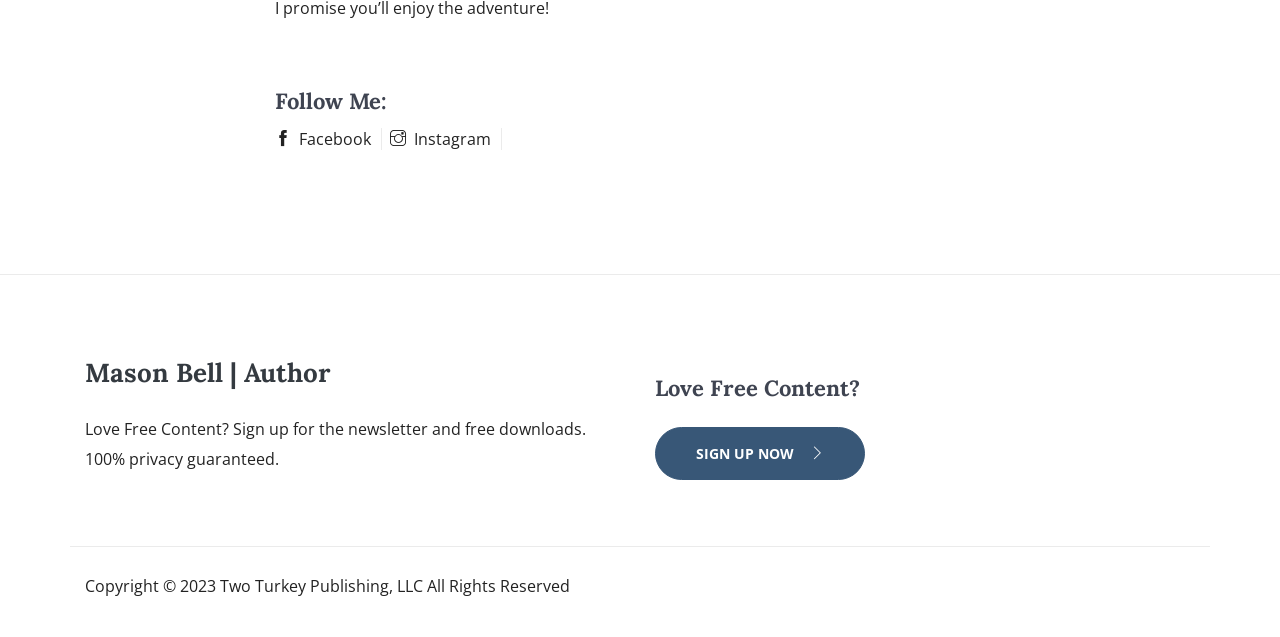Answer the following query with a single word or phrase:
What social media platforms are mentioned?

Facebook, Instagram